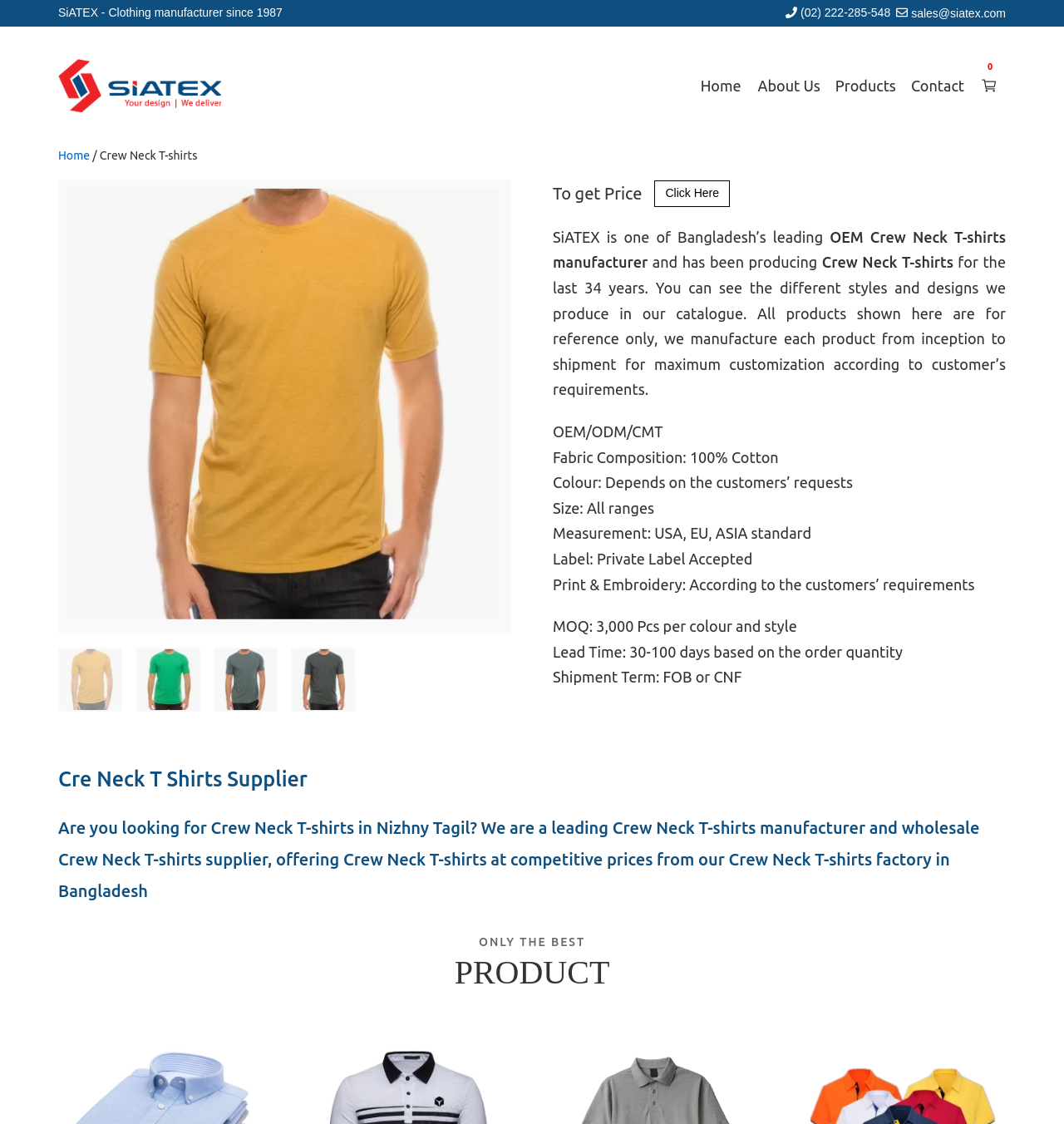Please find and report the primary heading text from the webpage.

Crew Neck T-shirts Supplier in Nizhny Tagil